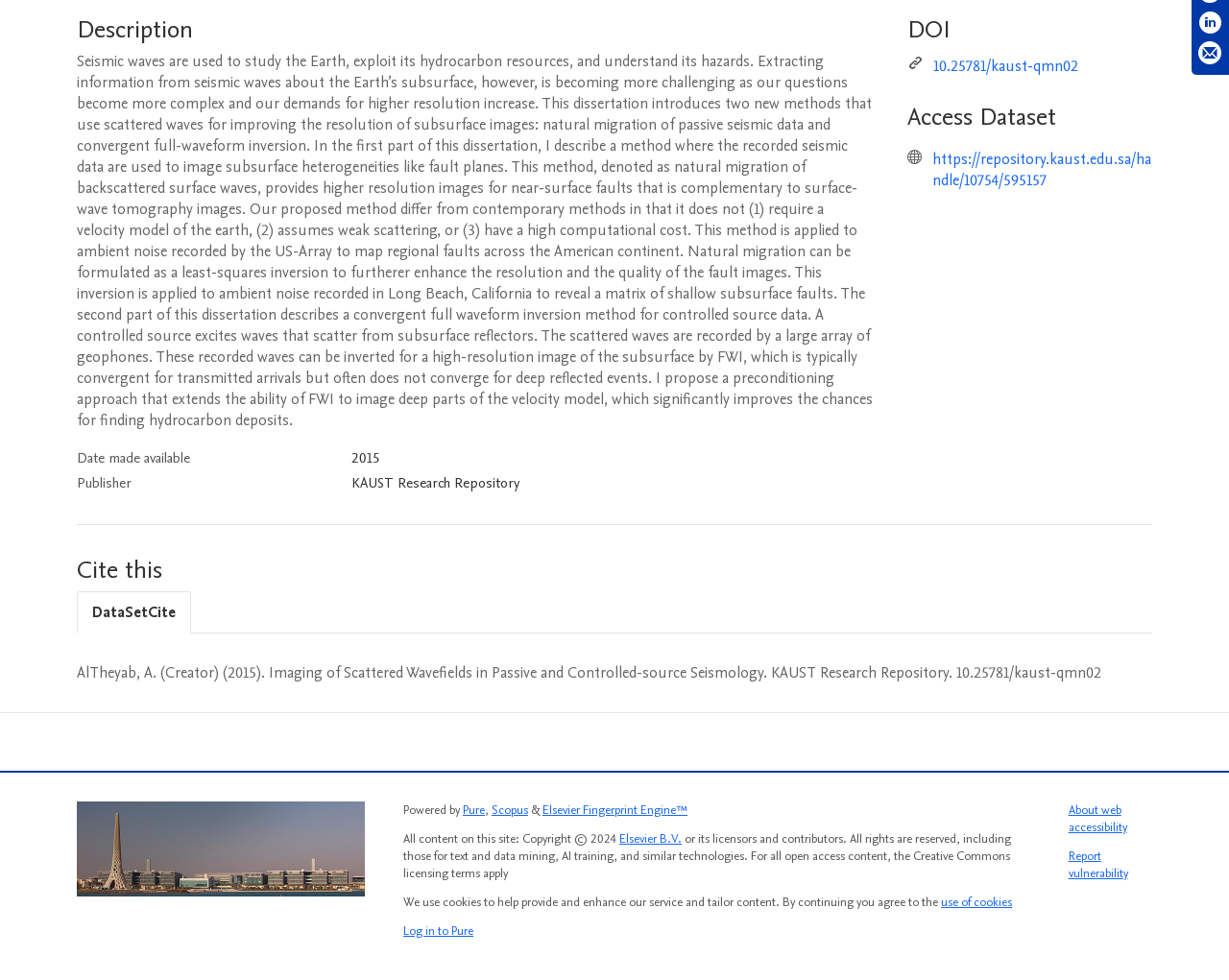Please determine the bounding box coordinates for the UI element described here. Use the format (top-left x, top-left y, bottom-right x, bottom-right y) with values bounded between 0 and 1: Elsevier B.V.

[0.504, 0.847, 0.555, 0.865]